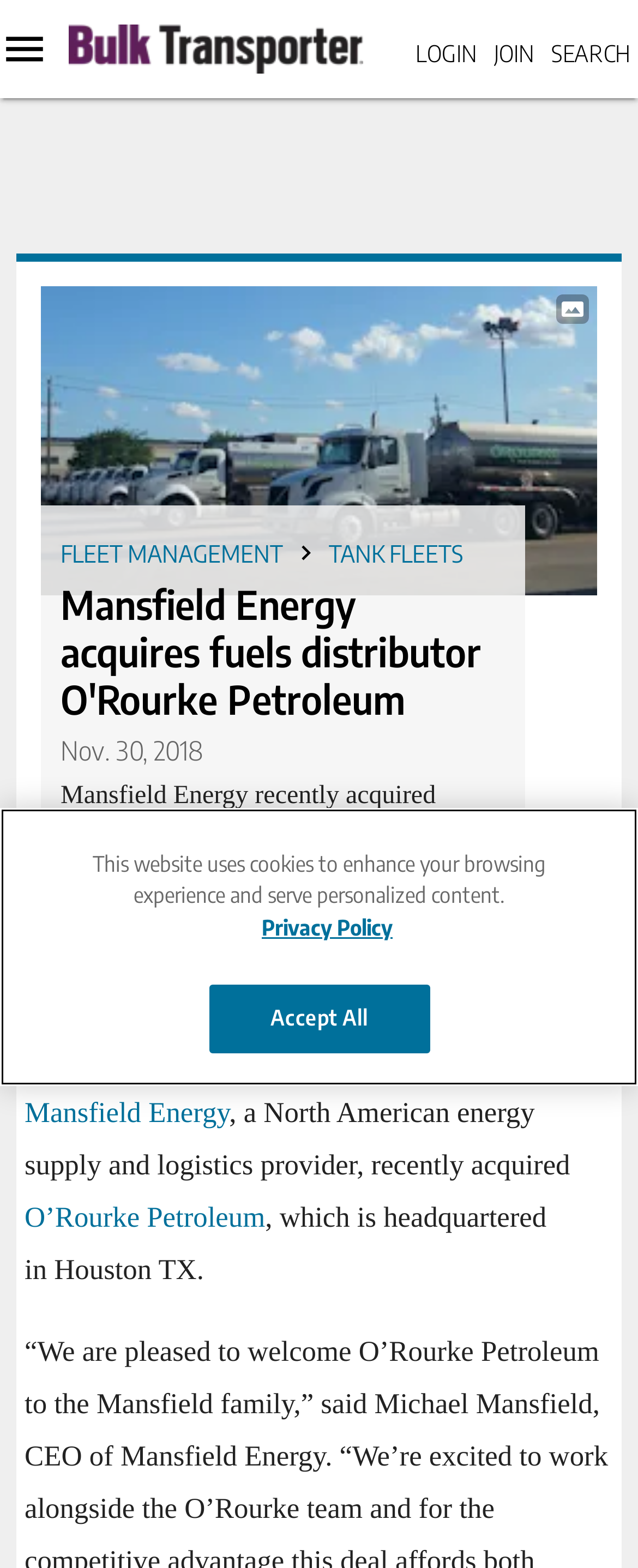Determine the bounding box coordinates of the target area to click to execute the following instruction: "Learn about Mansfield Energy."

[0.038, 0.699, 0.359, 0.72]